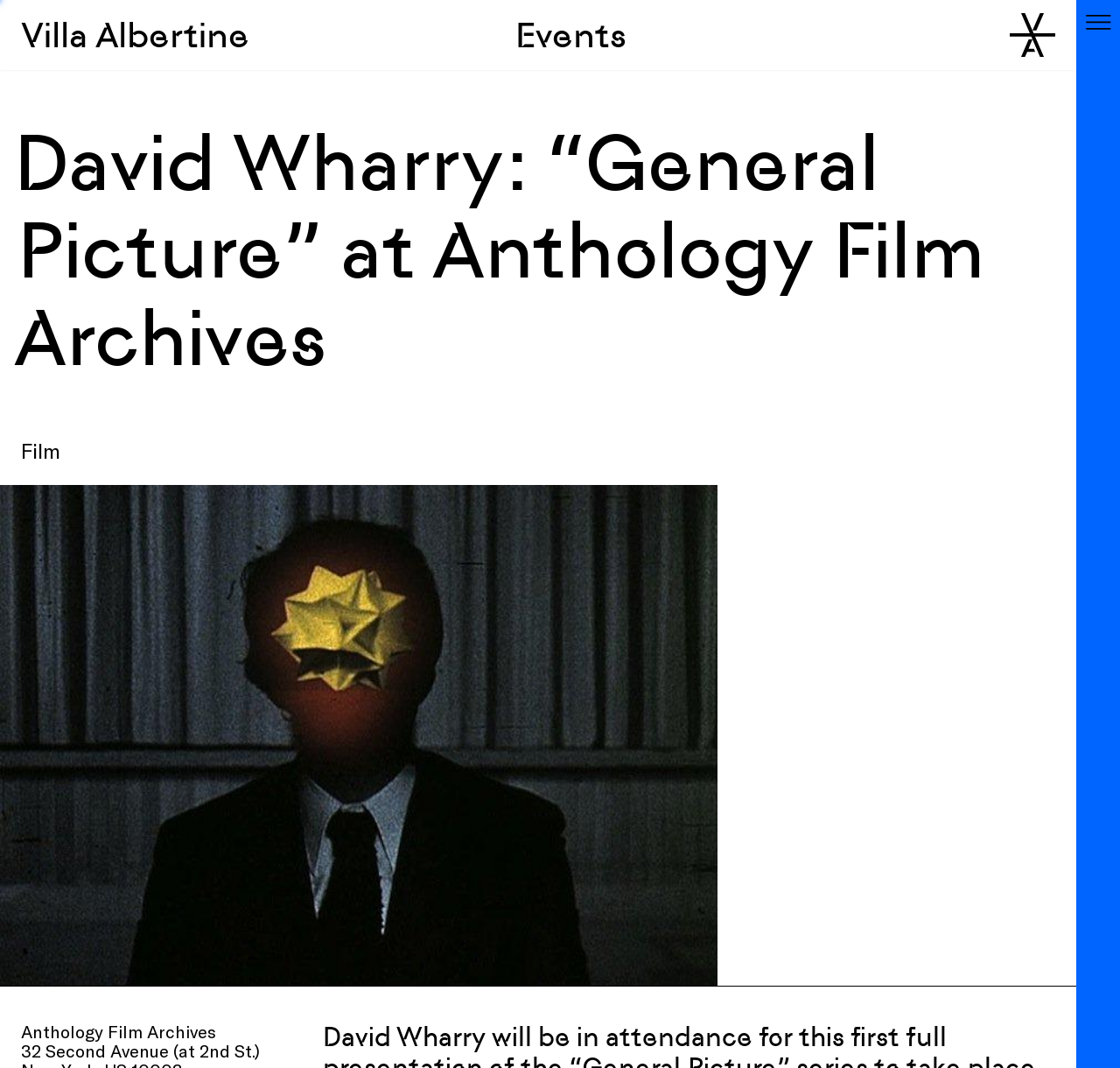Is there an image on the webpage?
Please answer using one word or phrase, based on the screenshot.

Yes